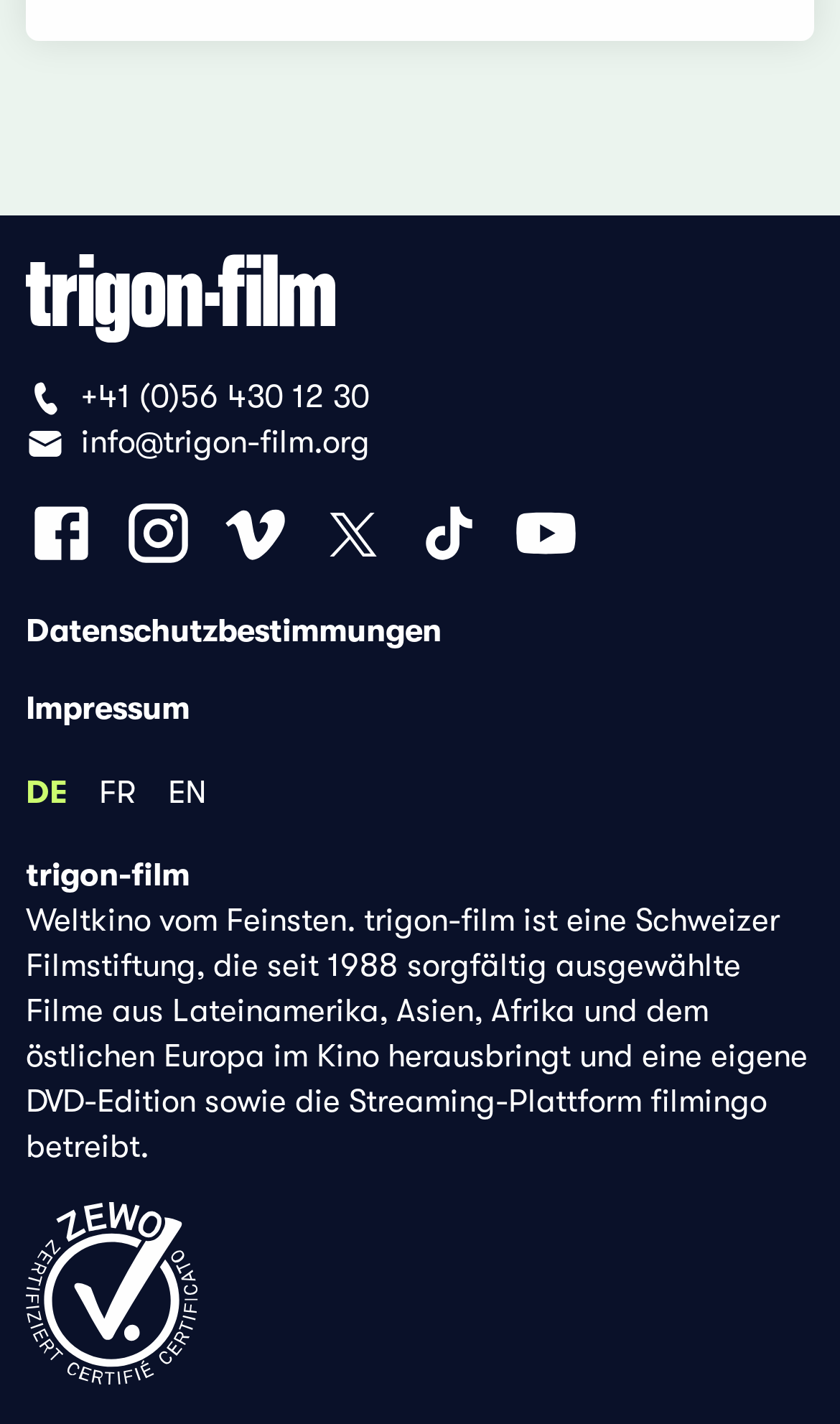Specify the bounding box coordinates of the area that needs to be clicked to achieve the following instruction: "read trigon-film's data protection policy".

[0.031, 0.417, 0.526, 0.467]